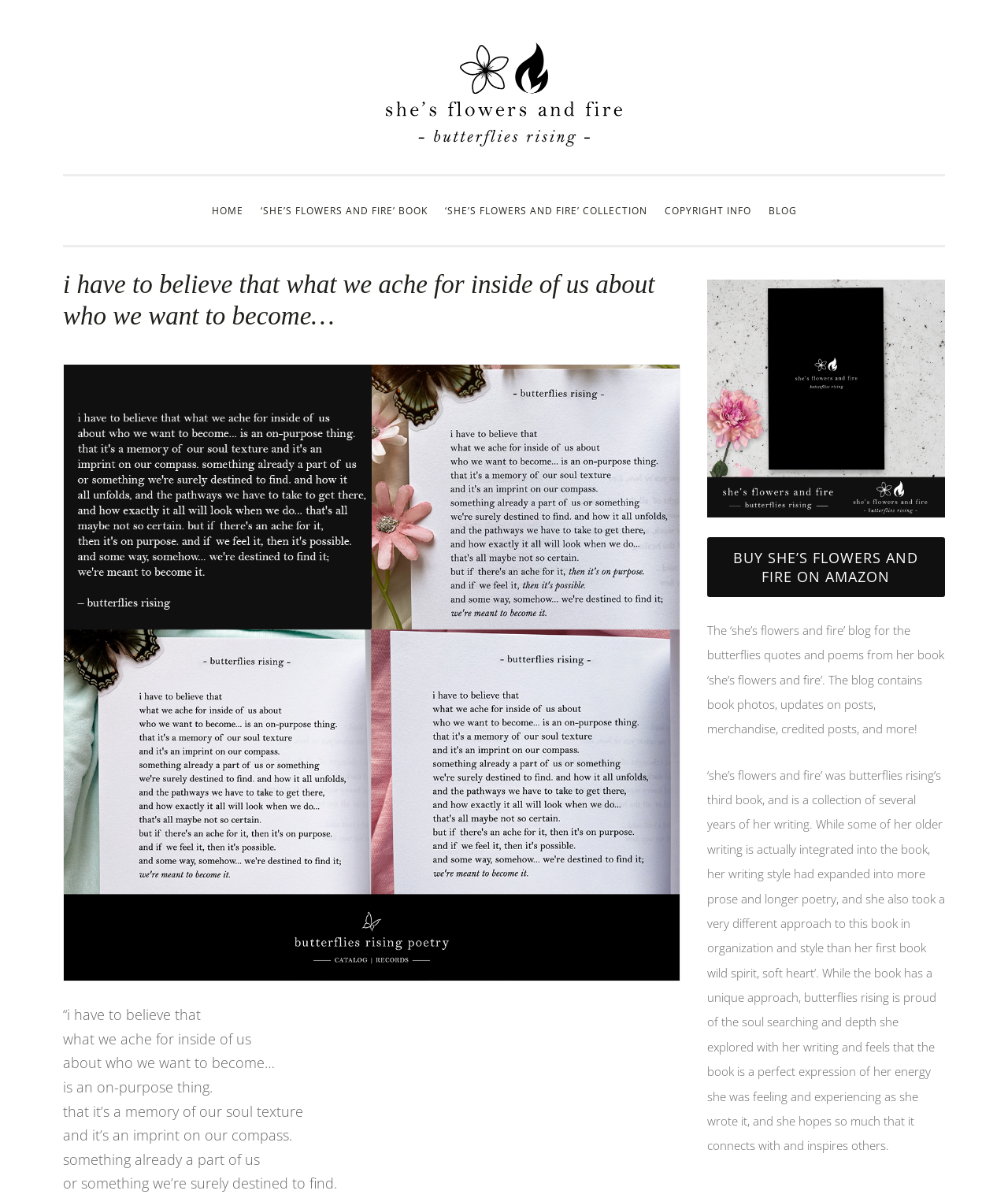Respond with a single word or short phrase to the following question: 
What is the name of the book?

she's flowers and fire